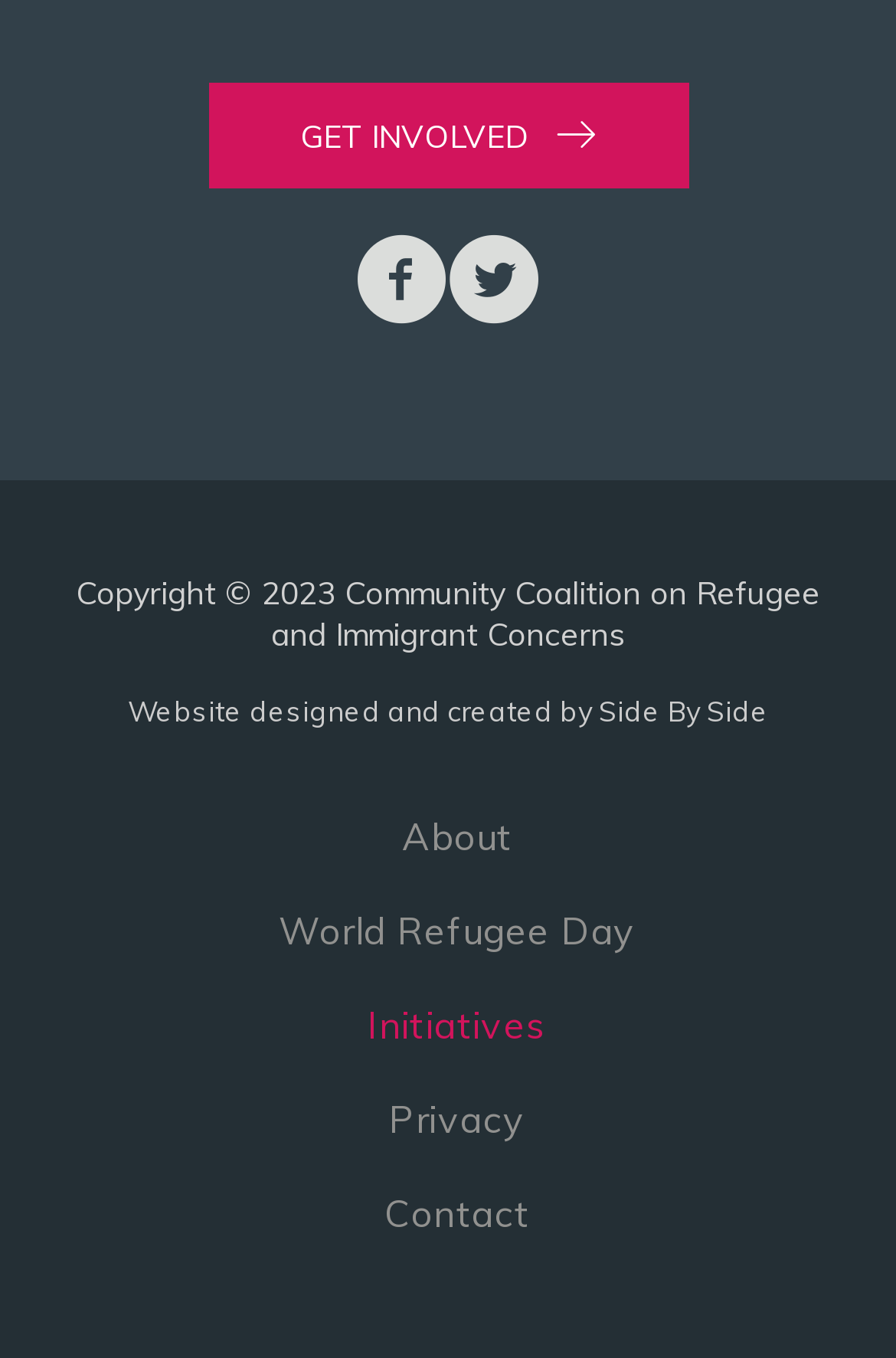Highlight the bounding box of the UI element that corresponds to this description: "About".

[0.051, 0.585, 0.949, 0.646]